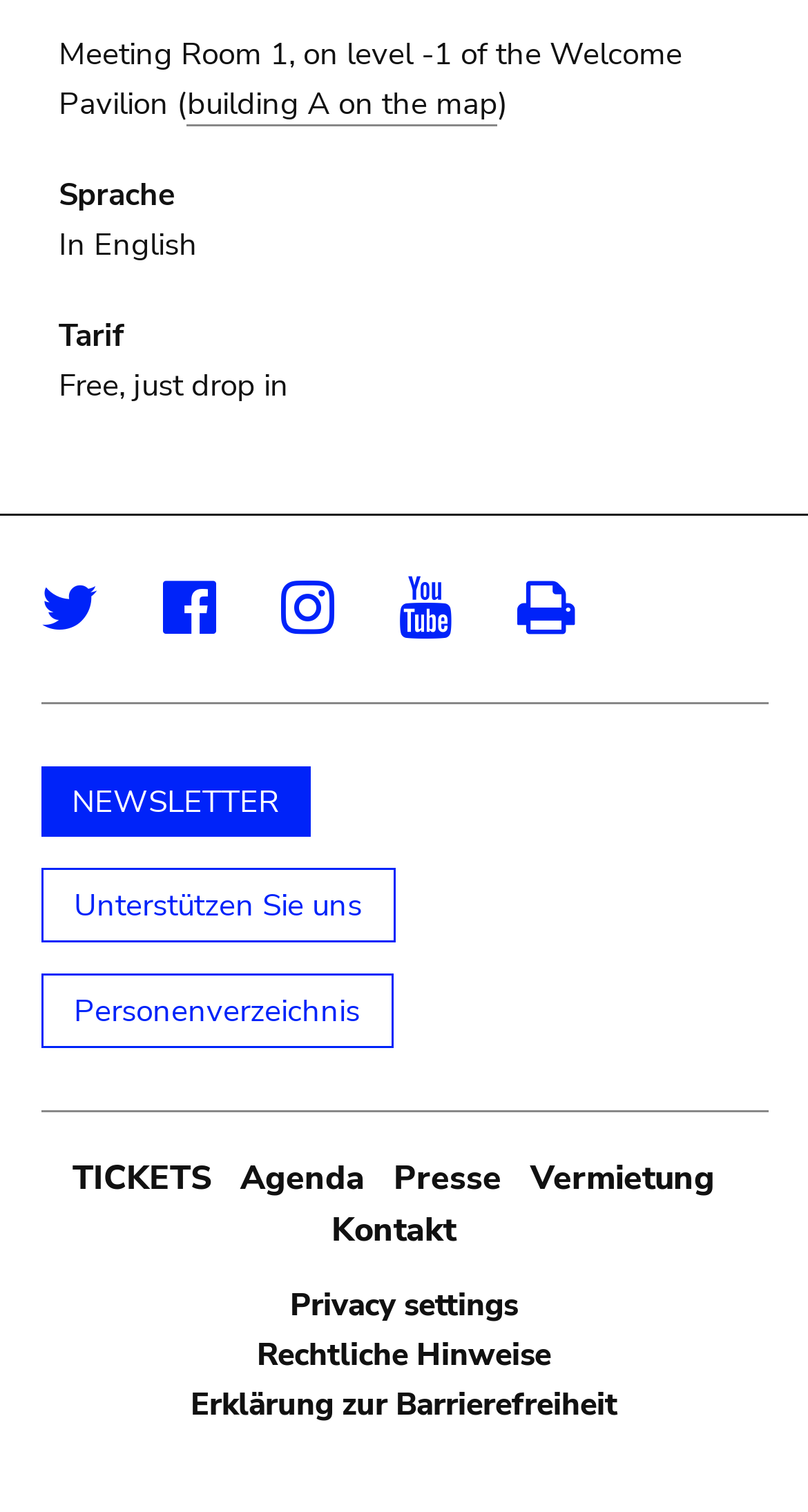Respond to the following question using a concise word or phrase: 
What social media platforms are linked on the webpage?

Twitter, Facebook, Instagram, Youtube